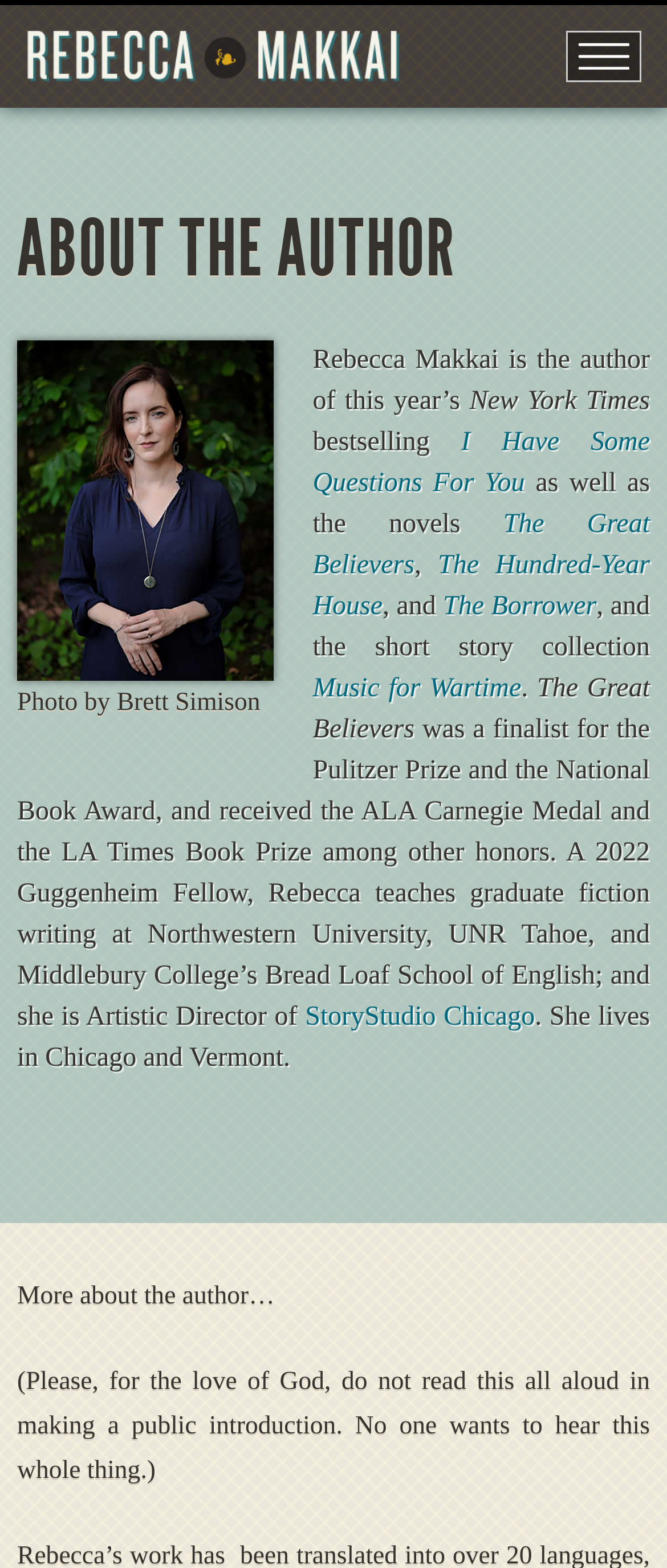Determine the main heading of the webpage and generate its text.

ABOUT THE AUTHOR